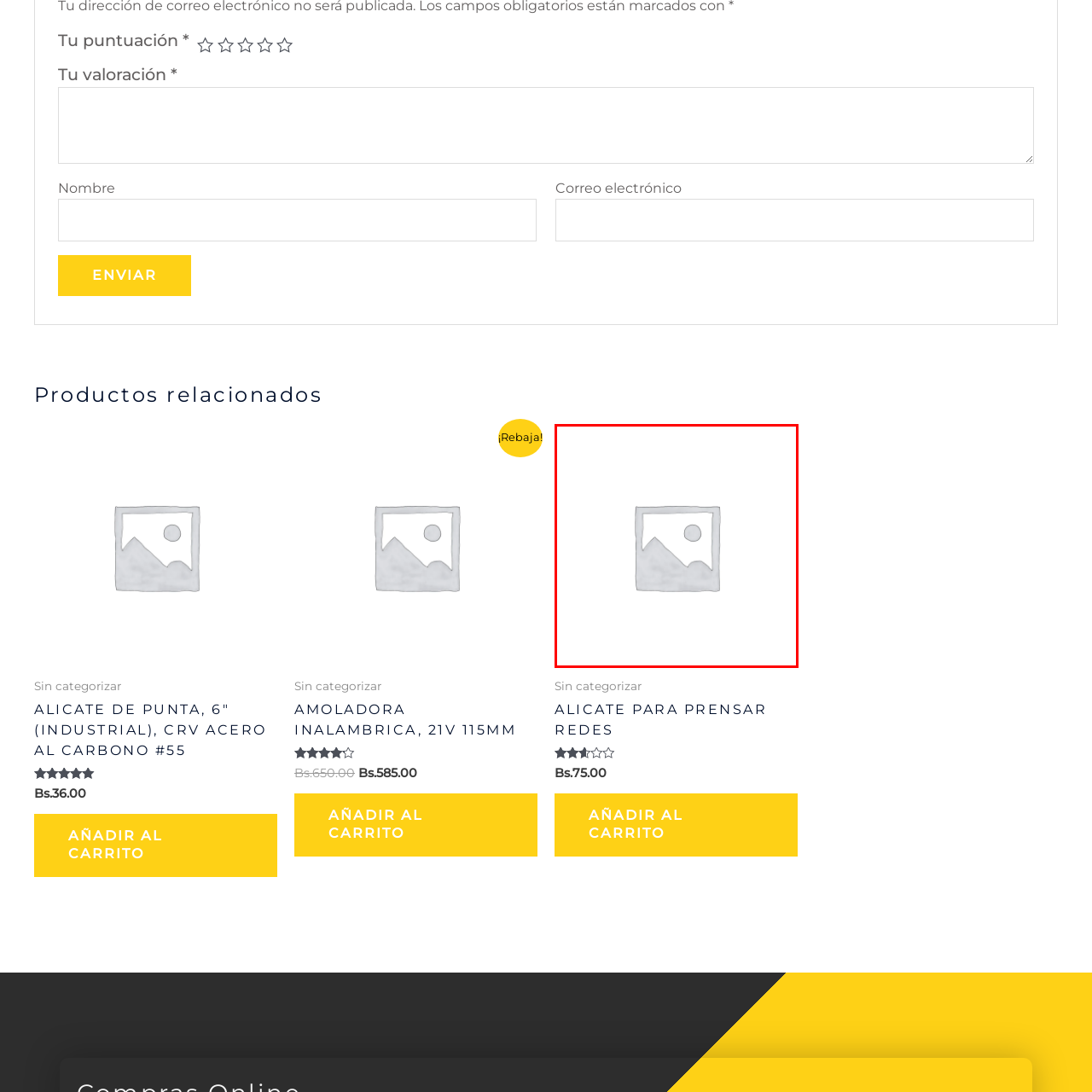Pay attention to the image encircled in red and give a thorough answer to the subsequent question, informed by the visual details in the image:
What is the purpose of the icon?

The caption explains that the icon is typically used to represent an image that is either unavailable or still being loaded, suggesting that its purpose is to indicate the absence of an image.